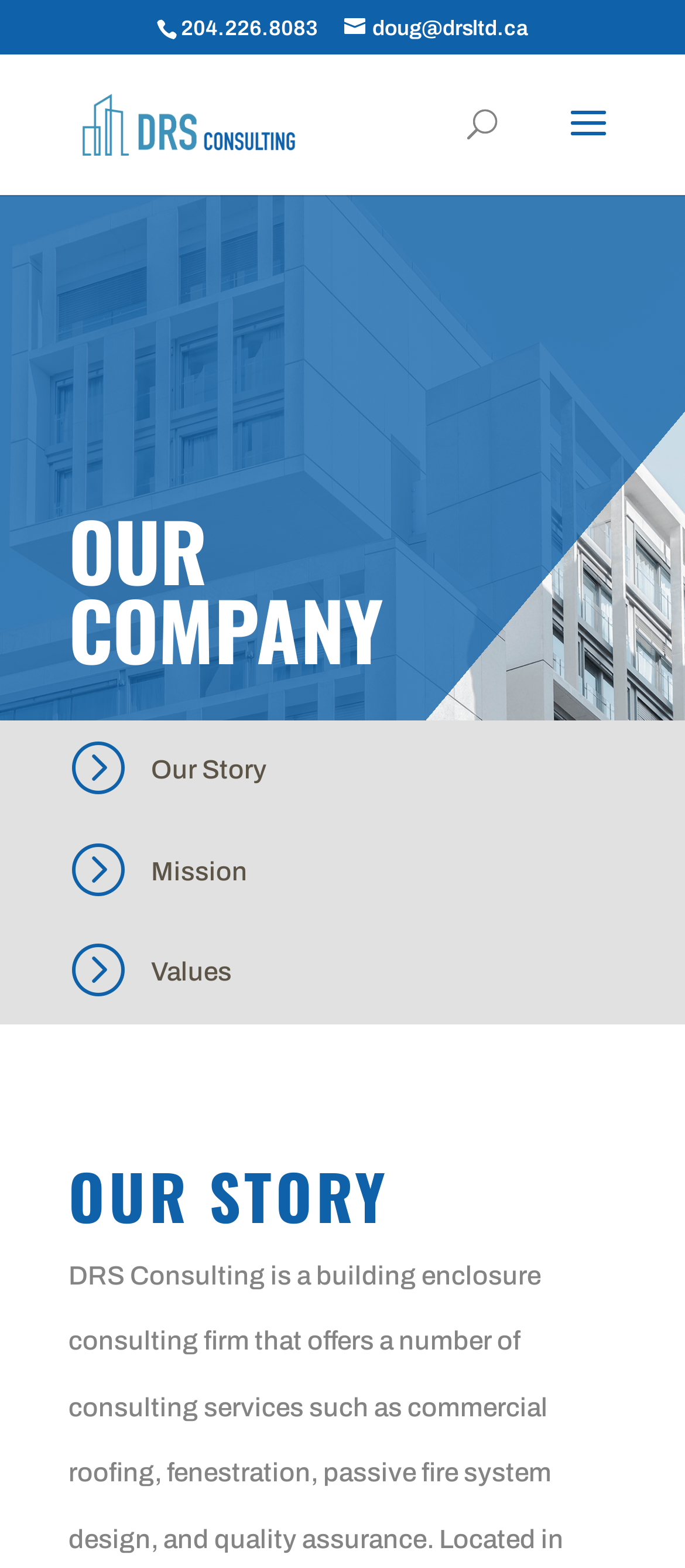Given the element description, predict the bounding box coordinates in the format (top-left x, top-left y, bottom-right x, bottom-right y), using floating point numbers between 0 and 1: name="s" placeholder="Search …" title="Search for:"

[0.463, 0.018, 0.823, 0.052]